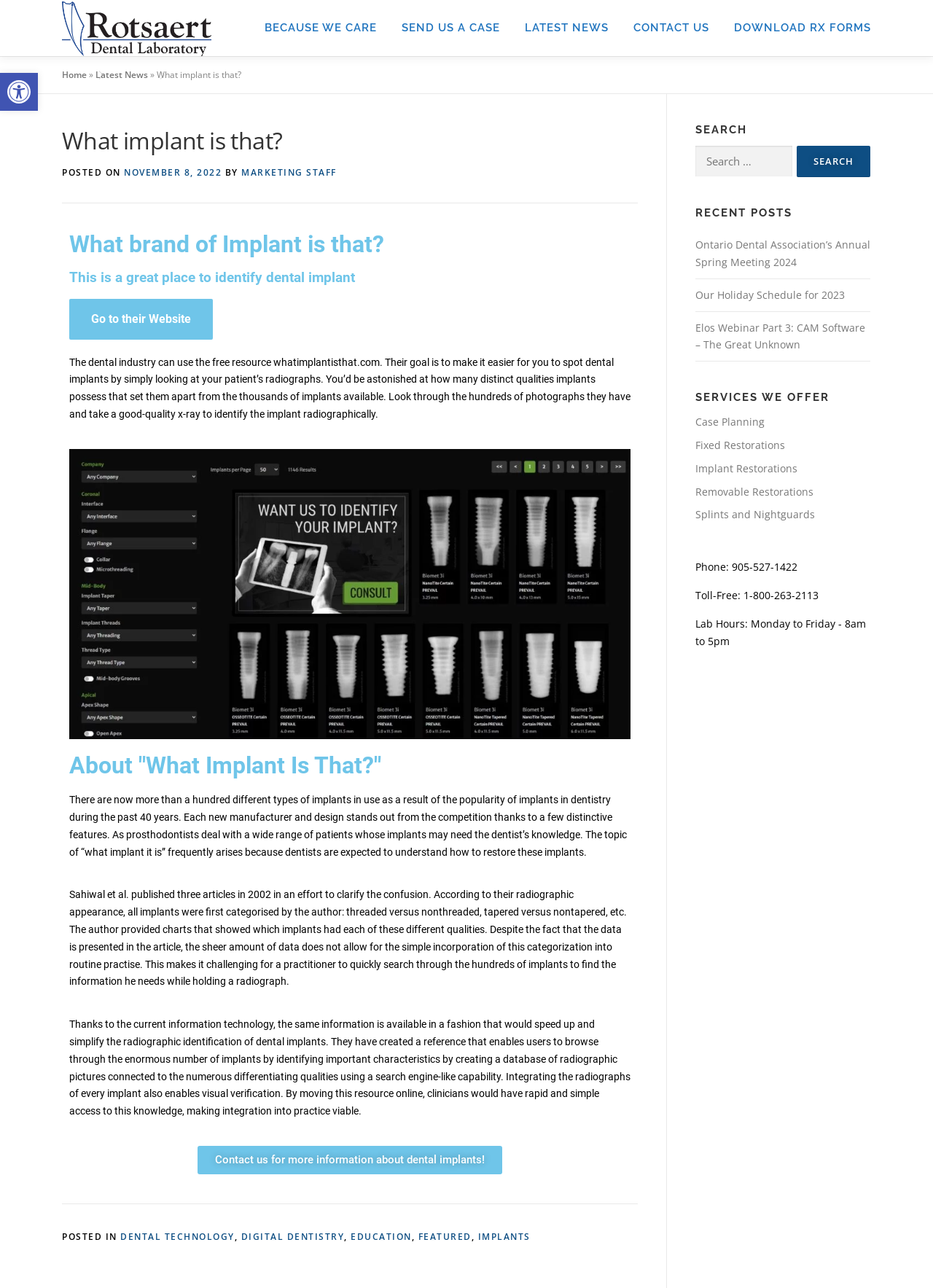Answer the question using only a single word or phrase: 
What is the name of the logo on the top left?

Rotsaert Logo Main